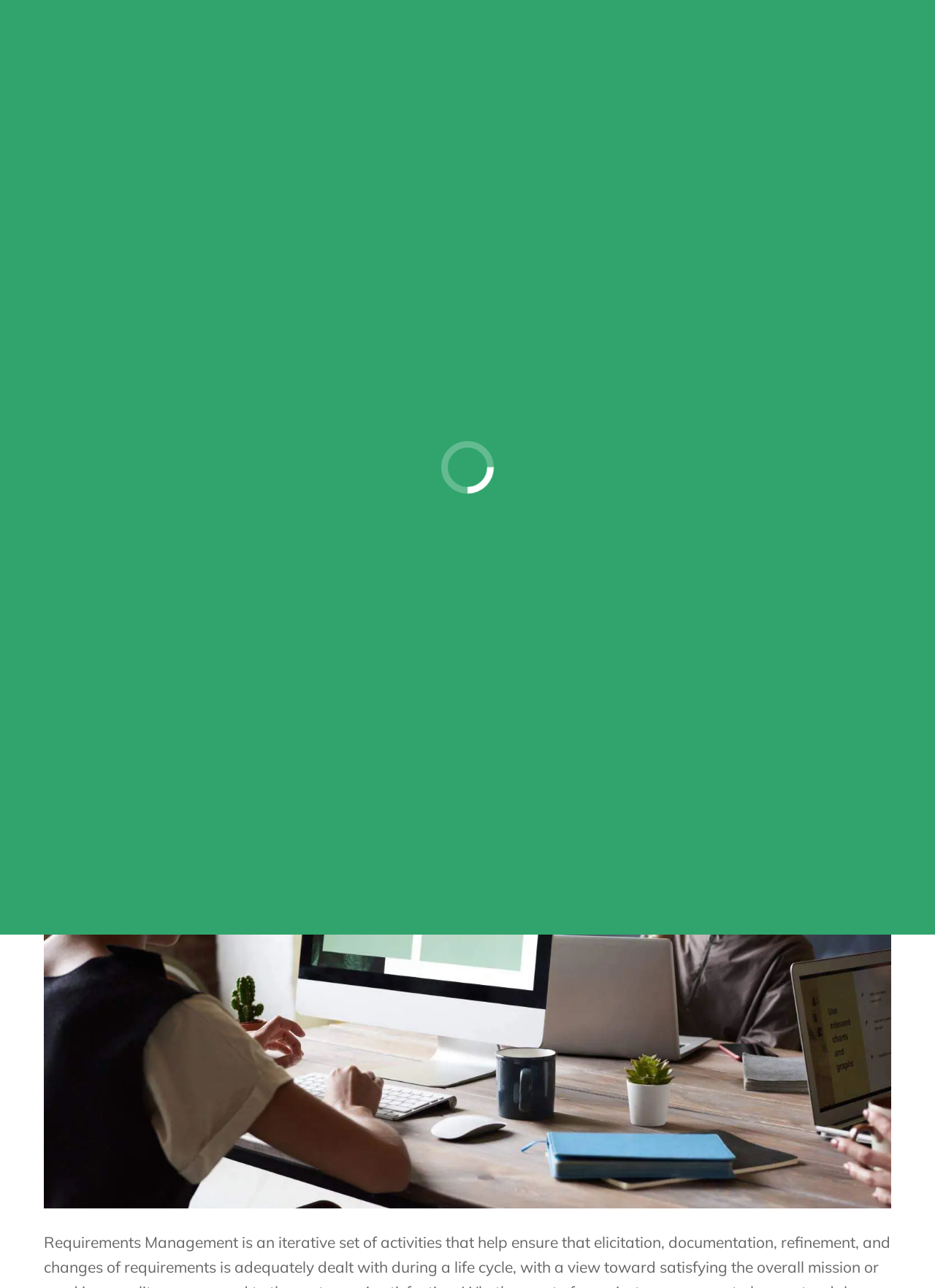What is the address of OMV America?
Please look at the screenshot and answer in one word or a short phrase.

1500 S Dairy Ashford Rd Suite 242 Houston Texas 77077